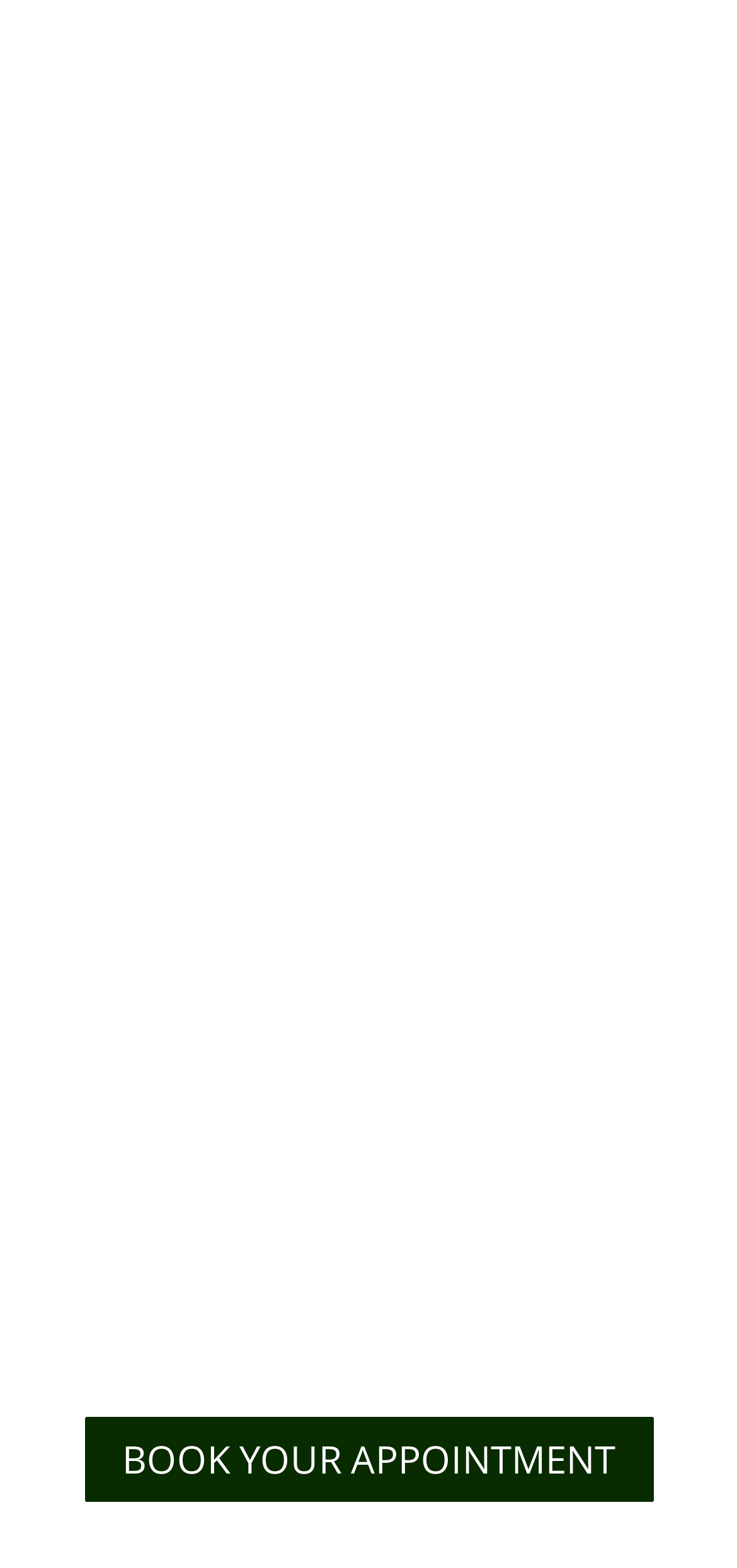Please answer the following question using a single word or phrase: How many treatment categories are listed?

11